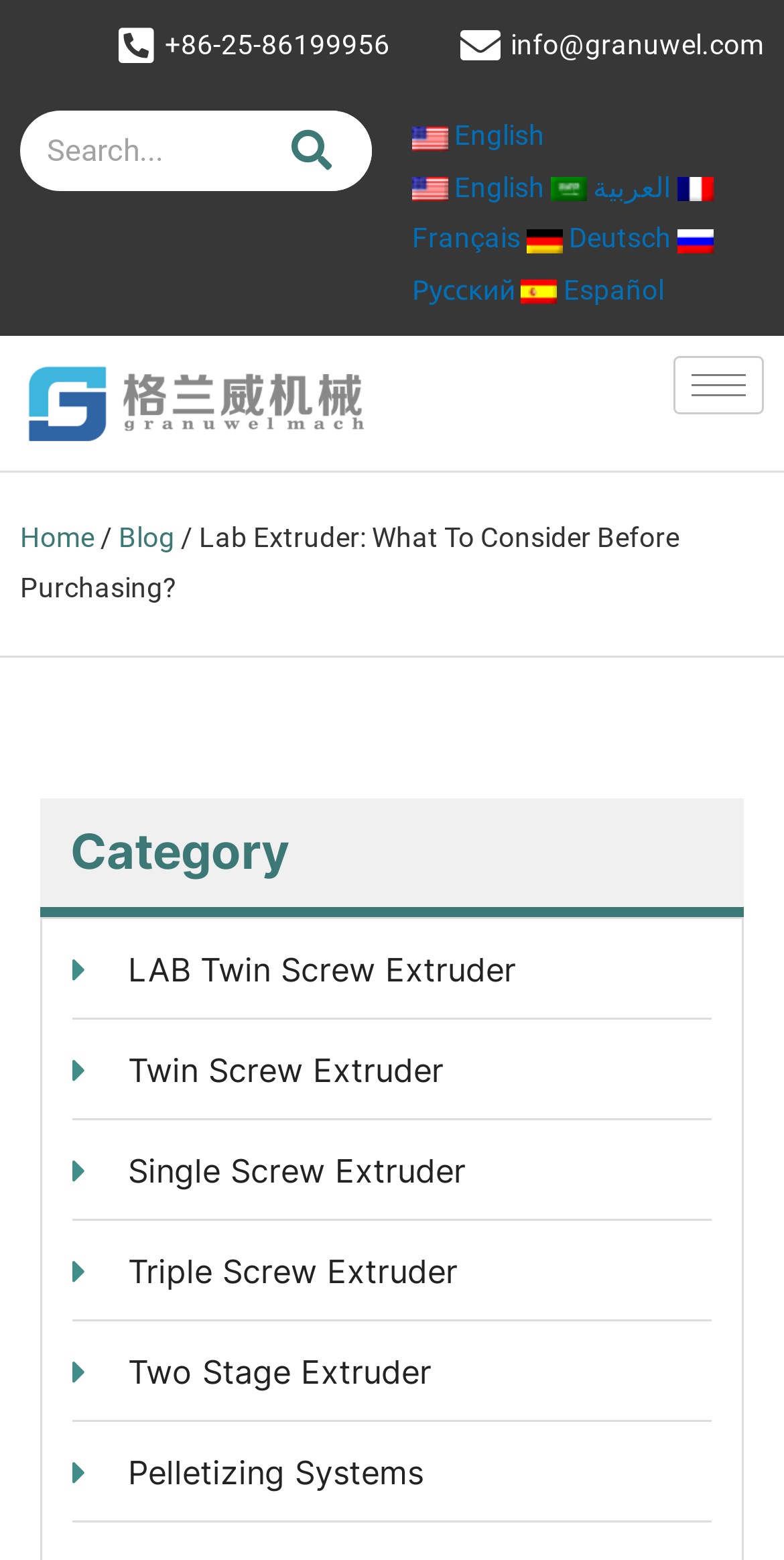Using the given element description, provide the bounding box coordinates (top-left x, top-left y, bottom-right x, bottom-right y) for the corresponding UI element in the screenshot: Pelletizing Systems

[0.092, 0.93, 0.908, 0.956]